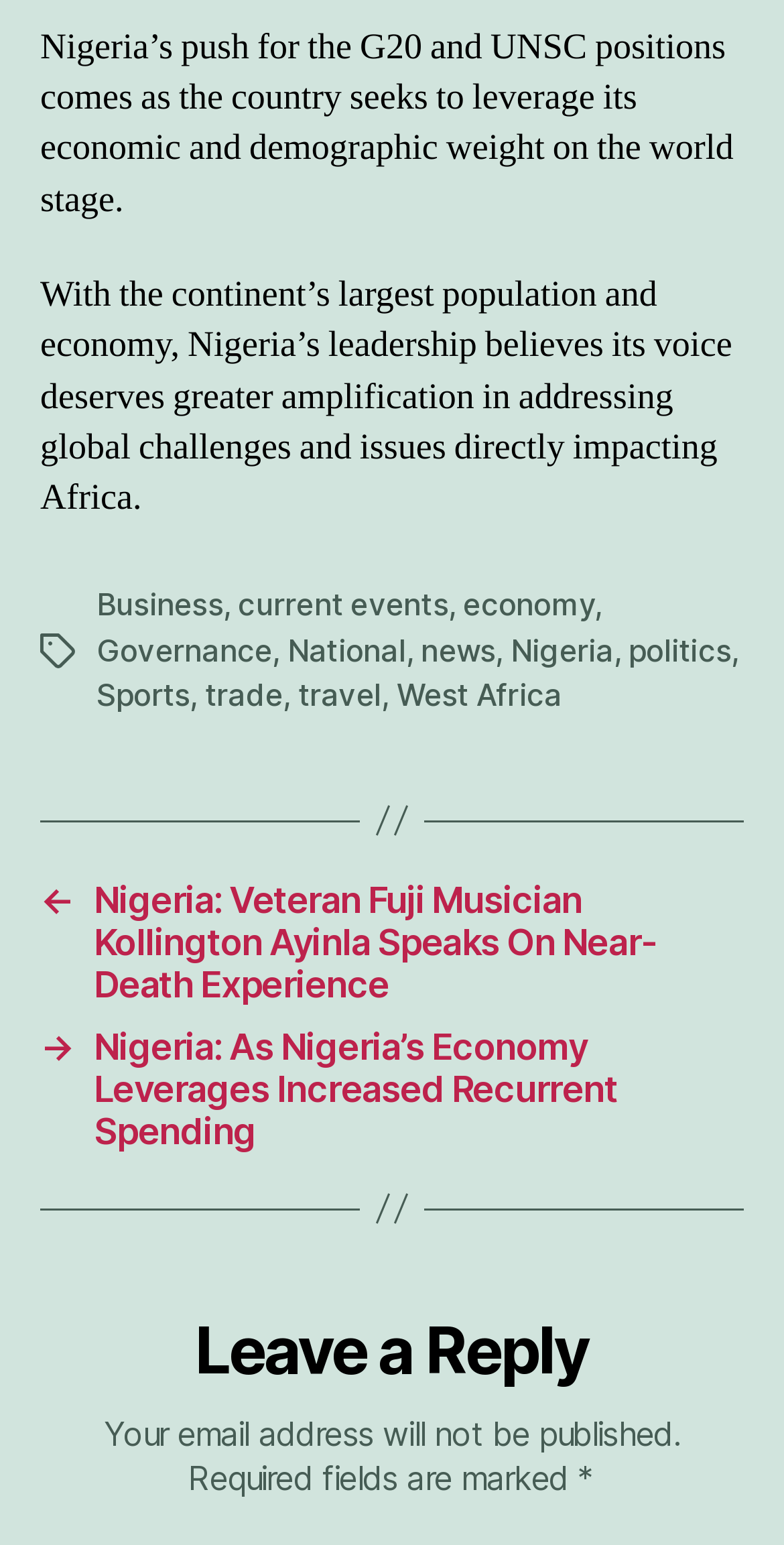What is the country seeking to leverage its economic and demographic weight?
Can you provide a detailed and comprehensive answer to the question?

The first paragraph of the webpage mentions that Nigeria is seeking to leverage its economic and demographic weight on the world stage, which implies that the country is Nigeria.